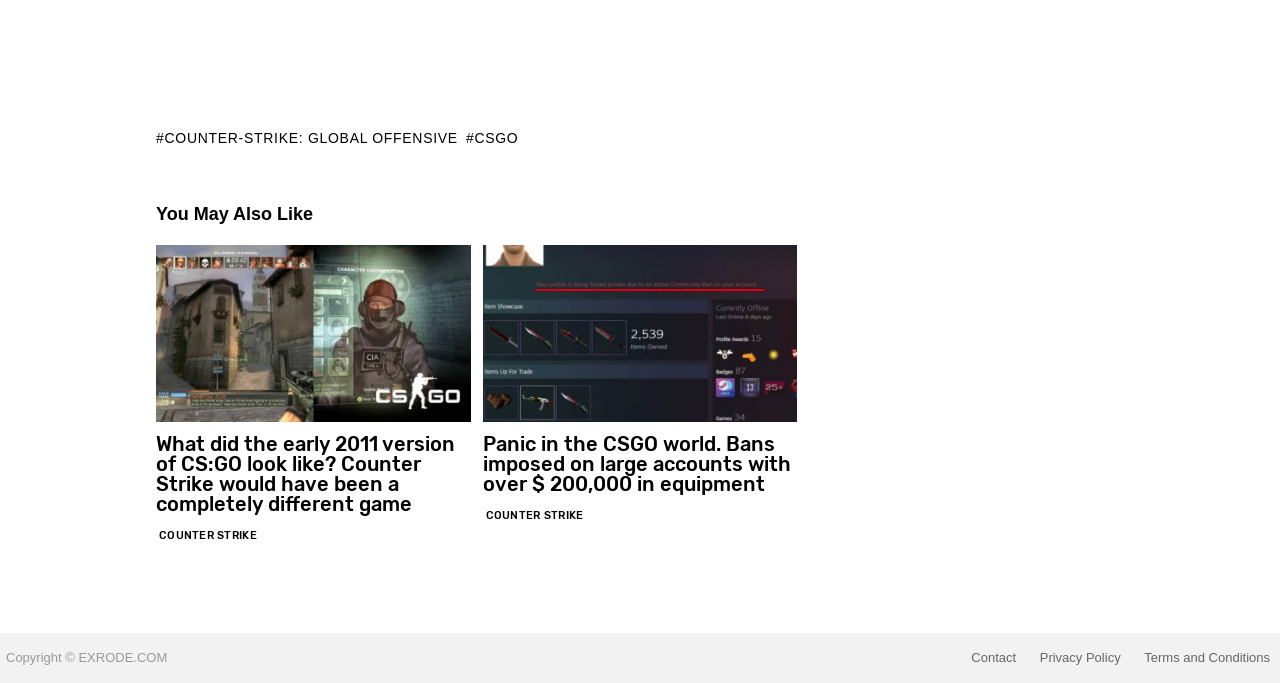Locate the bounding box coordinates of the clickable part needed for the task: "Click on the link to learn about the early 2011 version of CS:GO".

[0.122, 0.359, 0.368, 0.618]